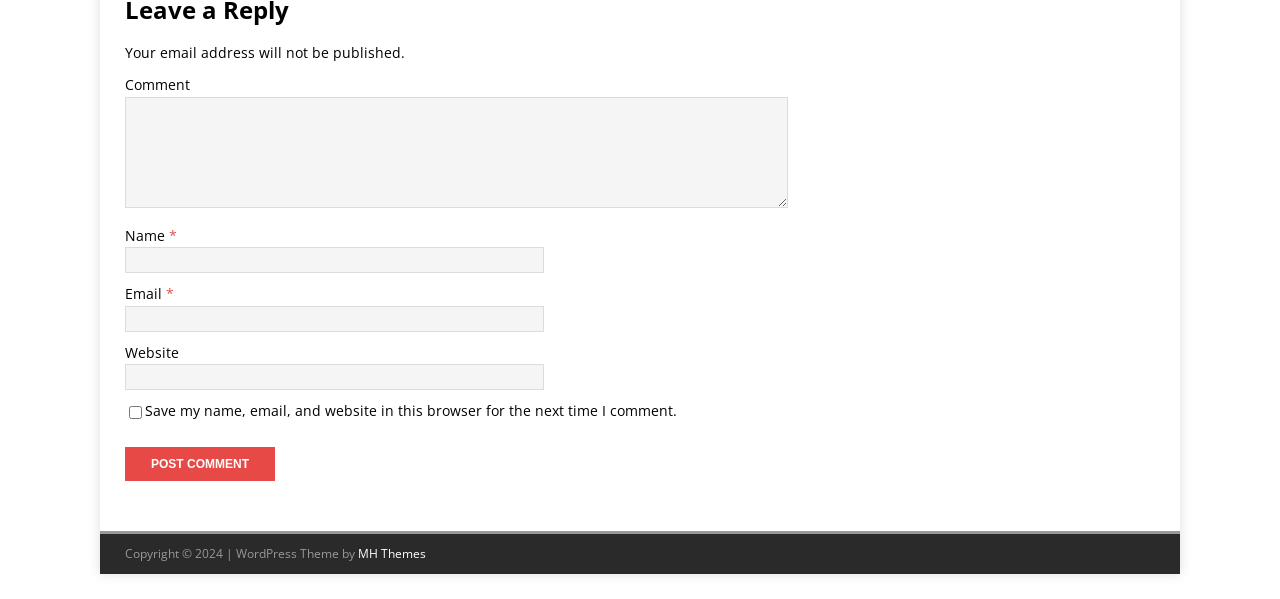What is the button at the bottom of the form for?
Utilize the image to construct a detailed and well-explained answer.

The button at the bottom of the form has the text 'POST COMMENT' and is likely used to submit the comment form and post the user's comment.